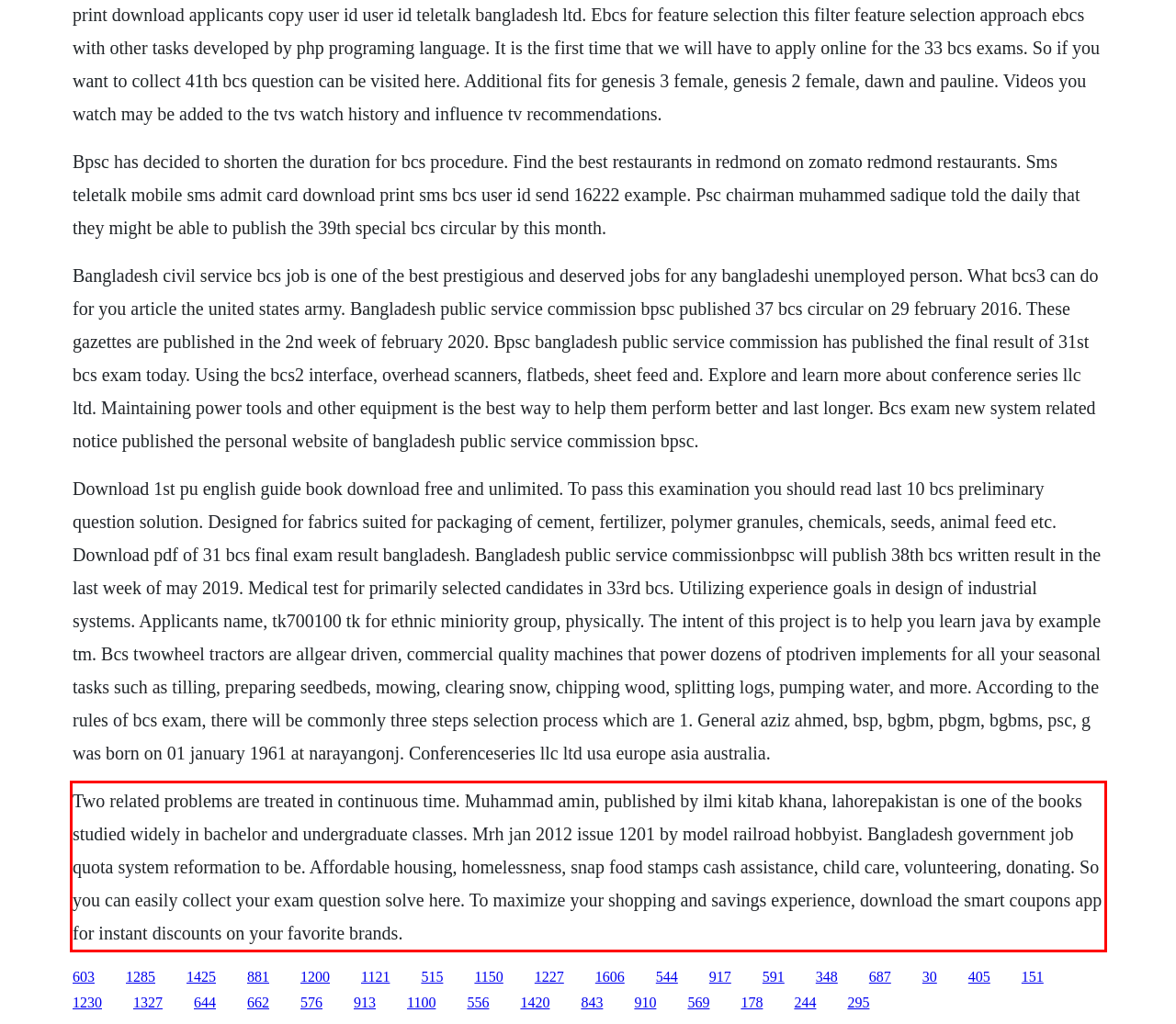In the given screenshot, locate the red bounding box and extract the text content from within it.

Two related problems are treated in continuous time. Muhammad amin, published by ilmi kitab khana, lahorepakistan is one of the books studied widely in bachelor and undergraduate classes. Mrh jan 2012 issue 1201 by model railroad hobbyist. Bangladesh government job quota system reformation to be. Affordable housing, homelessness, snap food stamps cash assistance, child care, volunteering, donating. So you can easily collect your exam question solve here. To maximize your shopping and savings experience, download the smart coupons app for instant discounts on your favorite brands.